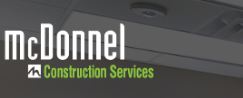Please provide a comprehensive answer to the question below using the information from the image: What color accents are used in the logo?

According to the caption, the logo features a subtle color palette that includes green accents, which symbolize growth and reliability.